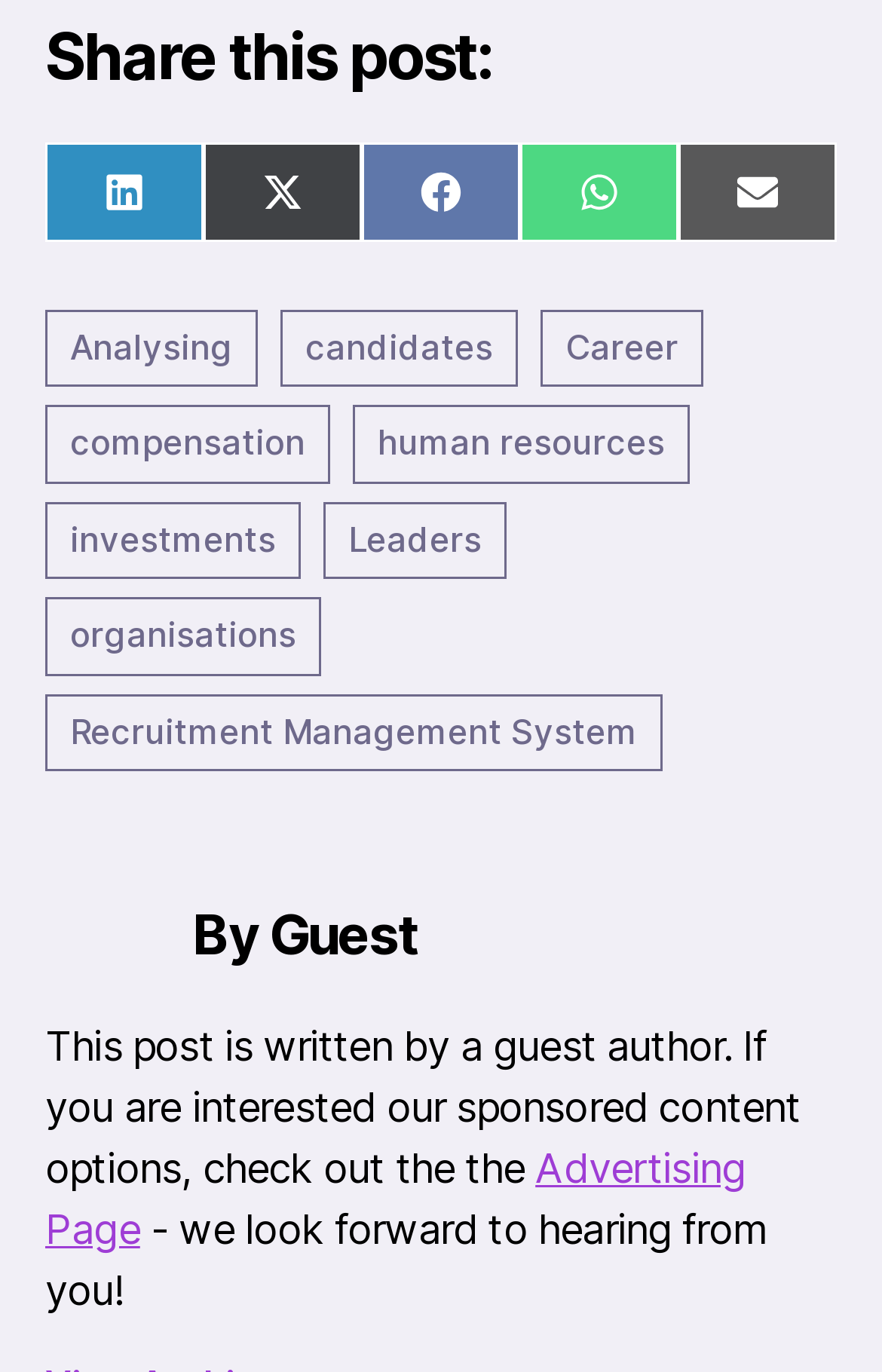Respond to the question below with a single word or phrase:
How many social media platforms can you share this post on?

5